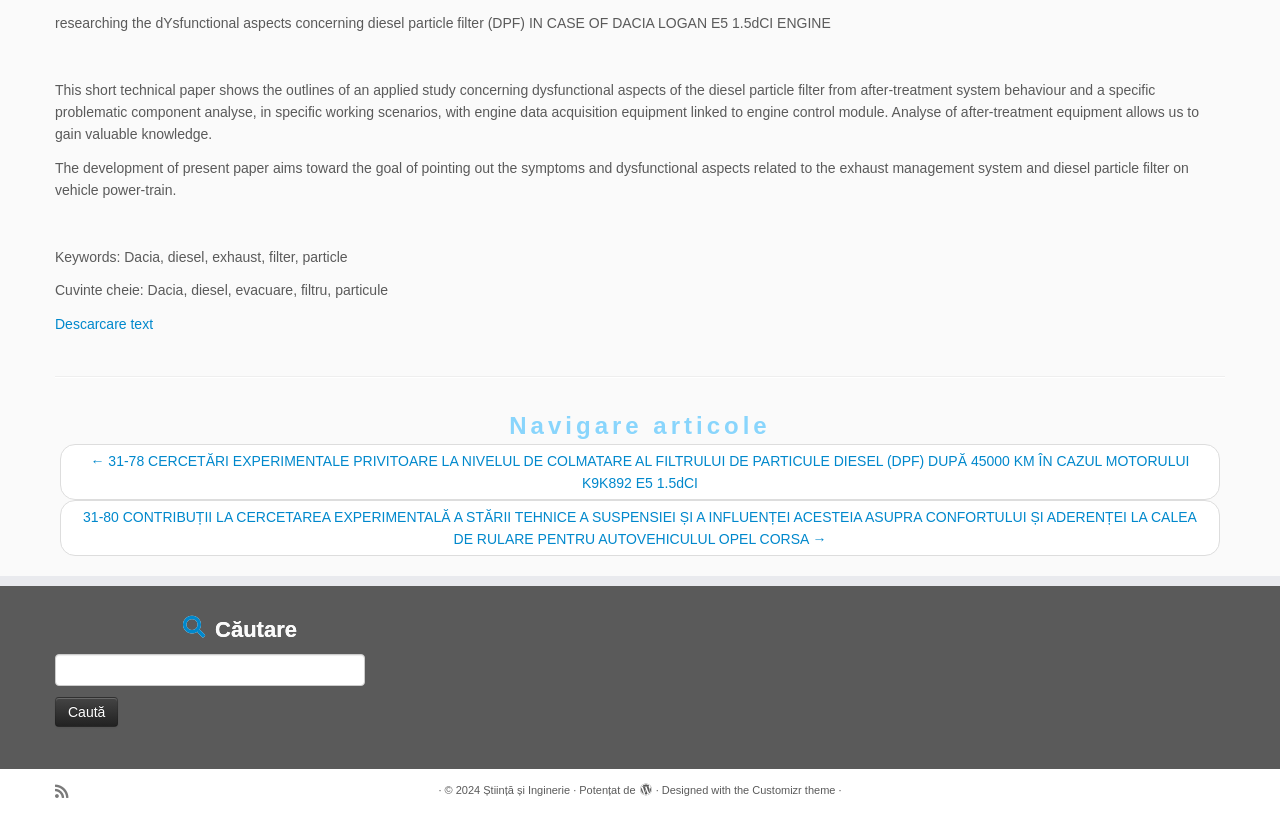Identify the bounding box for the UI element specified in this description: "Descarcare text". The coordinates must be four float numbers between 0 and 1, formatted as [left, top, right, bottom].

[0.043, 0.385, 0.12, 0.404]